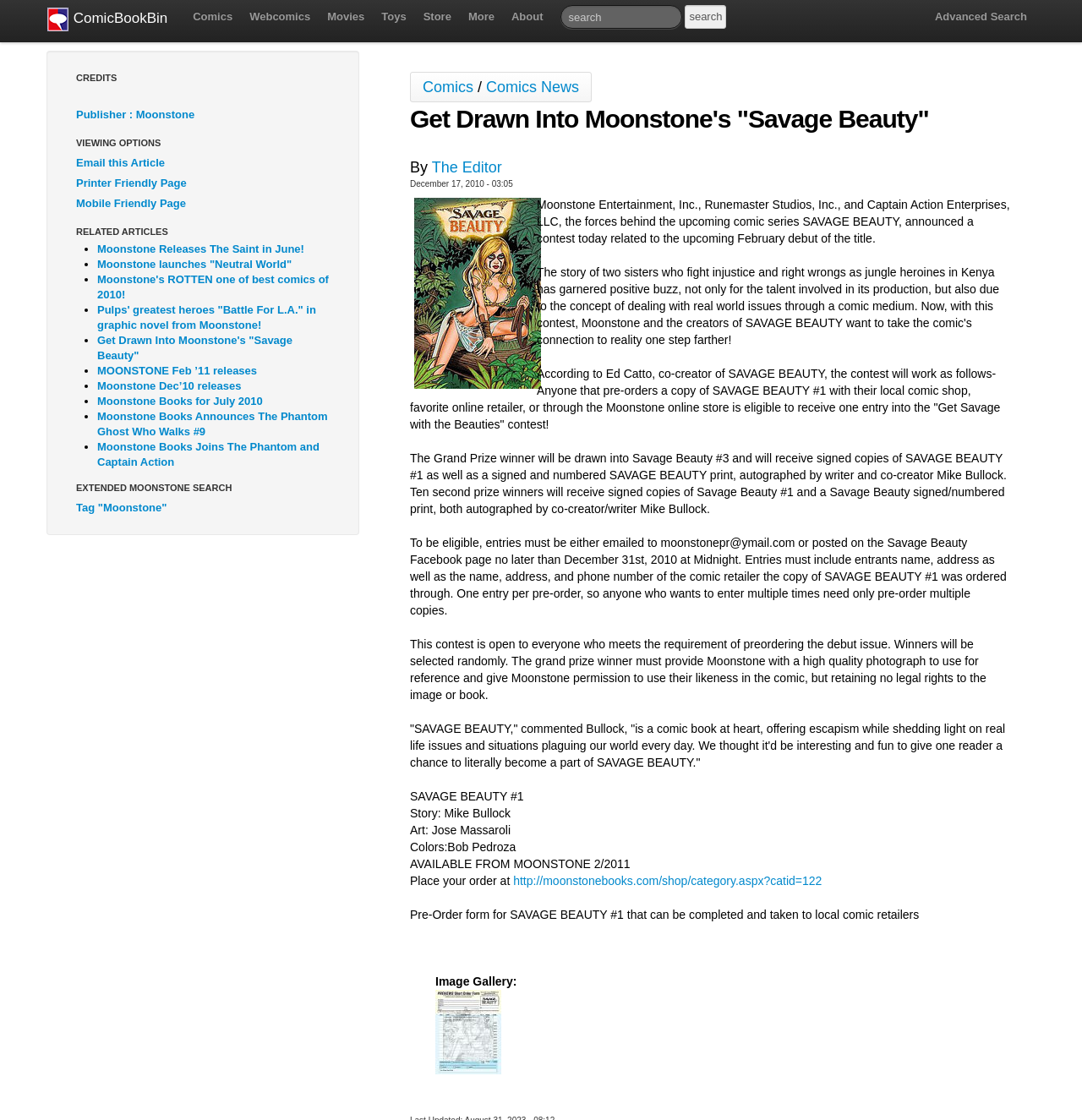Find the bounding box coordinates for the area that should be clicked to accomplish the instruction: "View related articles".

[0.07, 0.202, 0.155, 0.211]